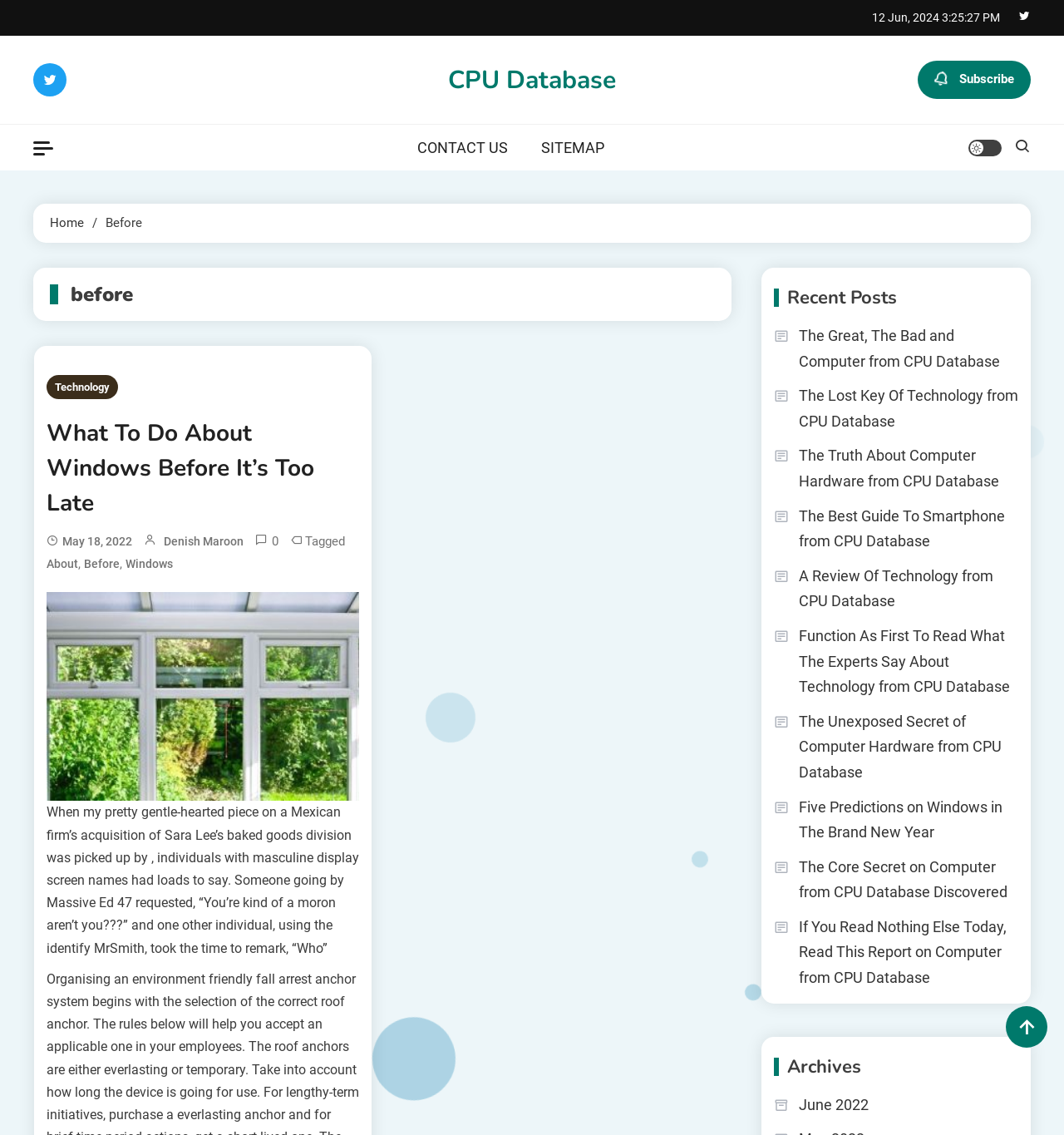Find the bounding box coordinates corresponding to the UI element with the description: "before". The coordinates should be formatted as [left, top, right, bottom], with values as floats between 0 and 1.

[0.079, 0.488, 0.112, 0.507]